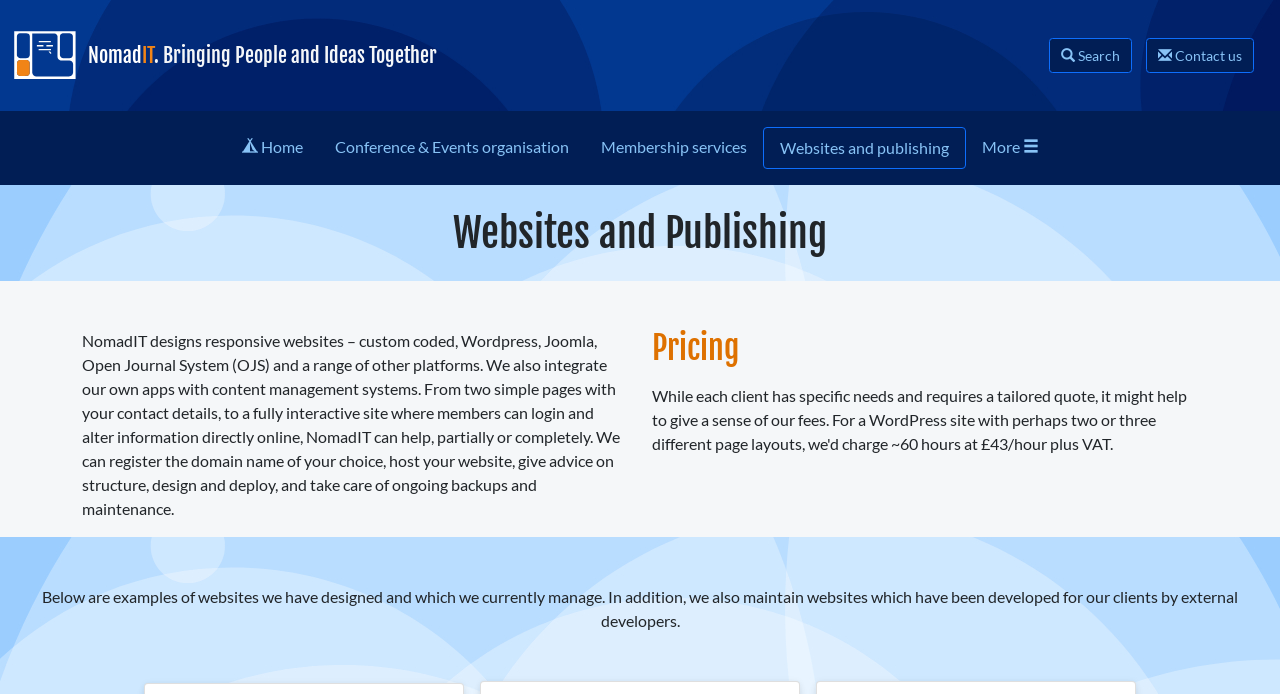What is the section below 'Websites and Publishing' about?
Use the information from the screenshot to give a comprehensive response to the question.

The section below 'Websites and Publishing' is about Pricing, which is indicated by the heading 'Pricing' located below the 'Websites and Publishing' section with a bounding box coordinate of [0.509, 0.474, 0.936, 0.53]. This section likely provides information about the costs or pricing of NomadIT's services.